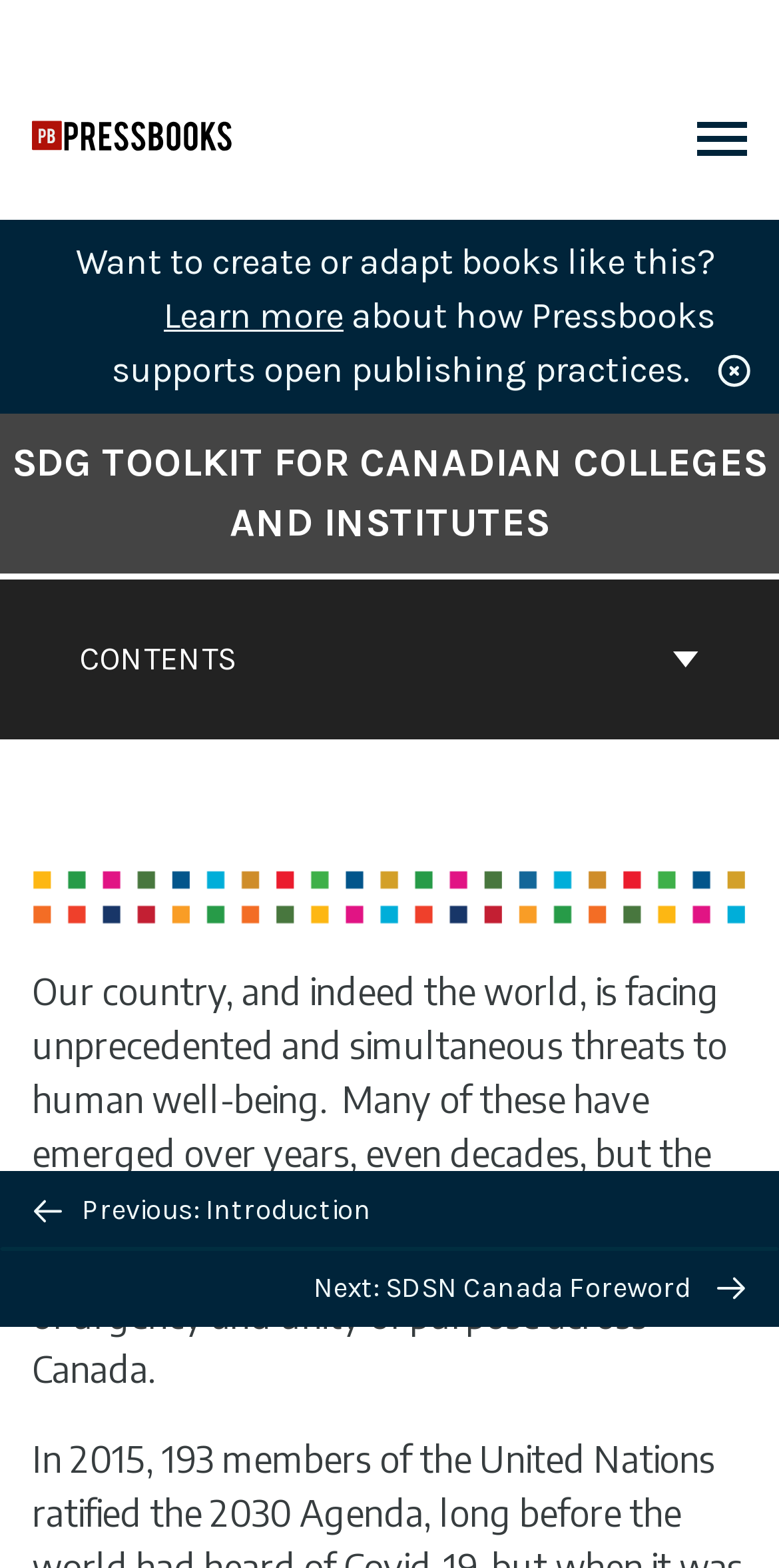Identify the bounding box coordinates of the HTML element based on this description: "aria-label="Pressbooks Create"".

[0.041, 0.082, 0.303, 0.106]